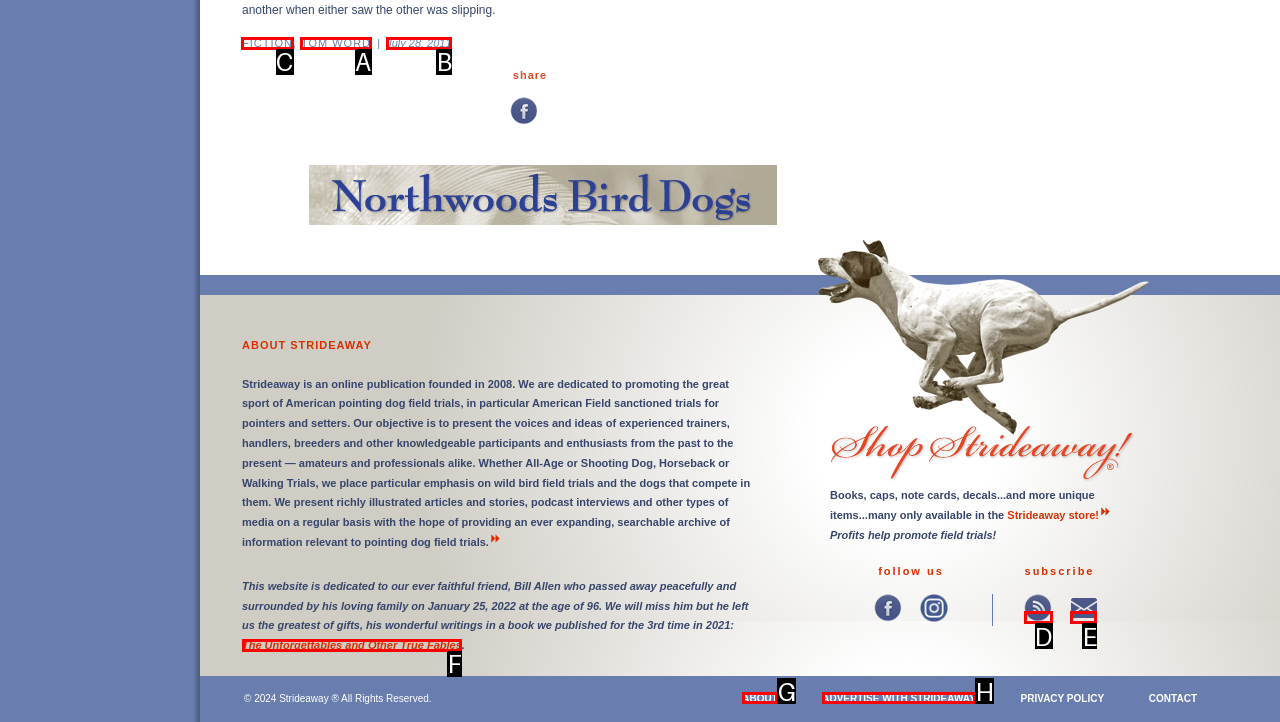Choose the UI element to click on to achieve this task: Click on the 'FICTION' link. Reply with the letter representing the selected element.

C